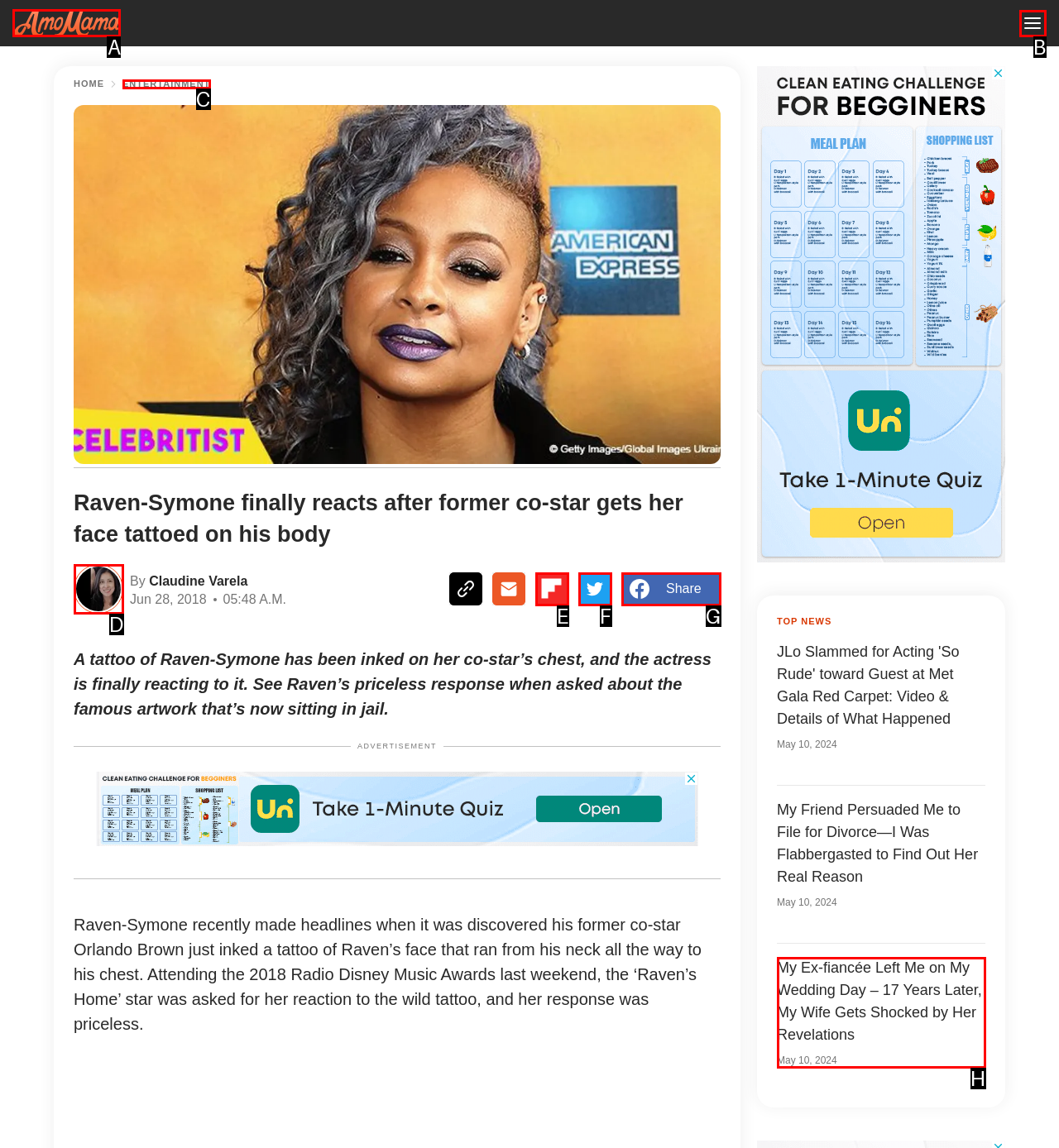Identify the letter of the option to click in order to Click the logo. Answer with the letter directly.

A